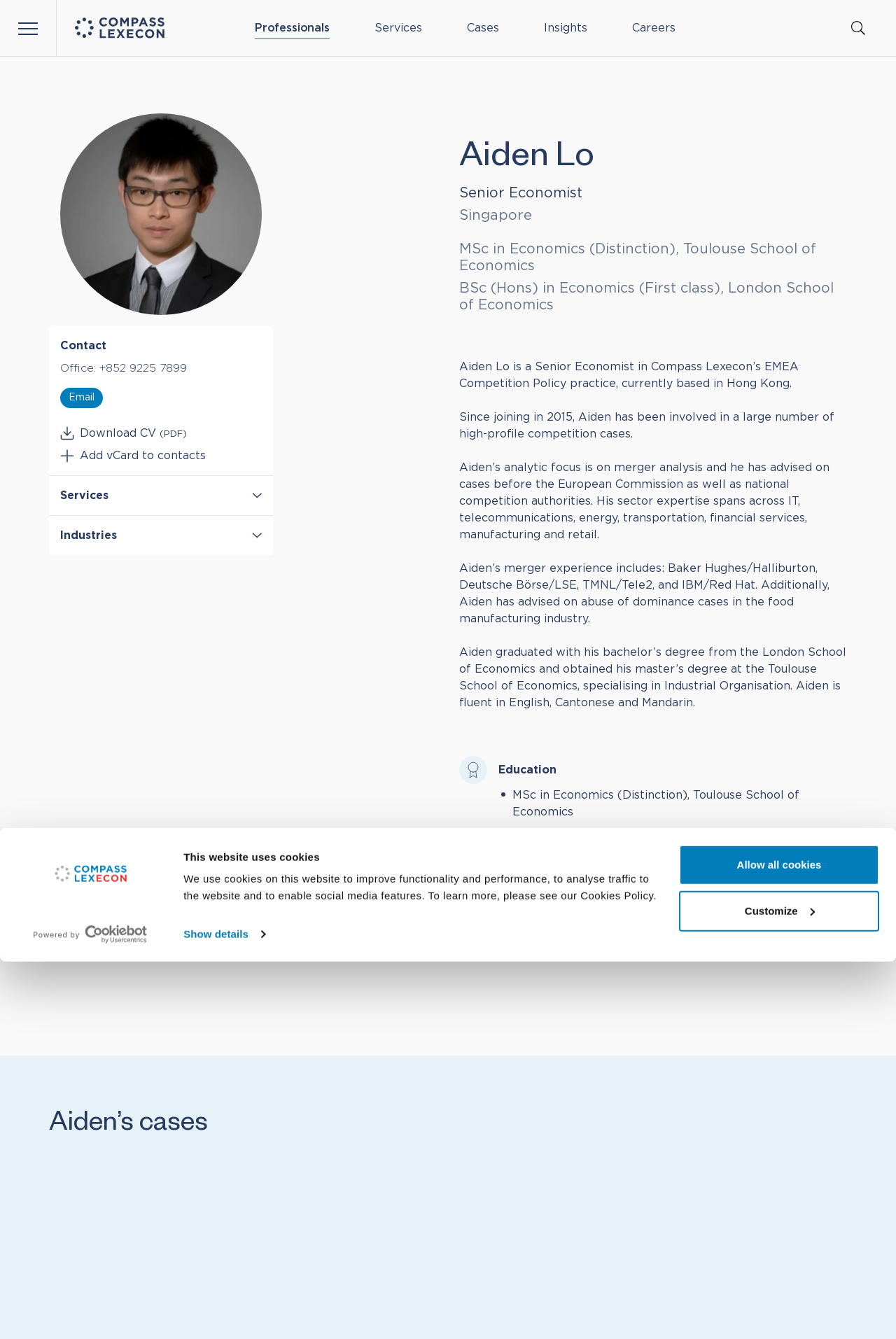What is Aiden Lo's job title?
Please provide a comprehensive answer based on the information in the image.

Based on the webpage, Aiden Lo's job title is mentioned as 'Senior Economist' in the heading and also in the paragraph describing his role in Compass Lexecon’s EMEA Competition Policy practice.